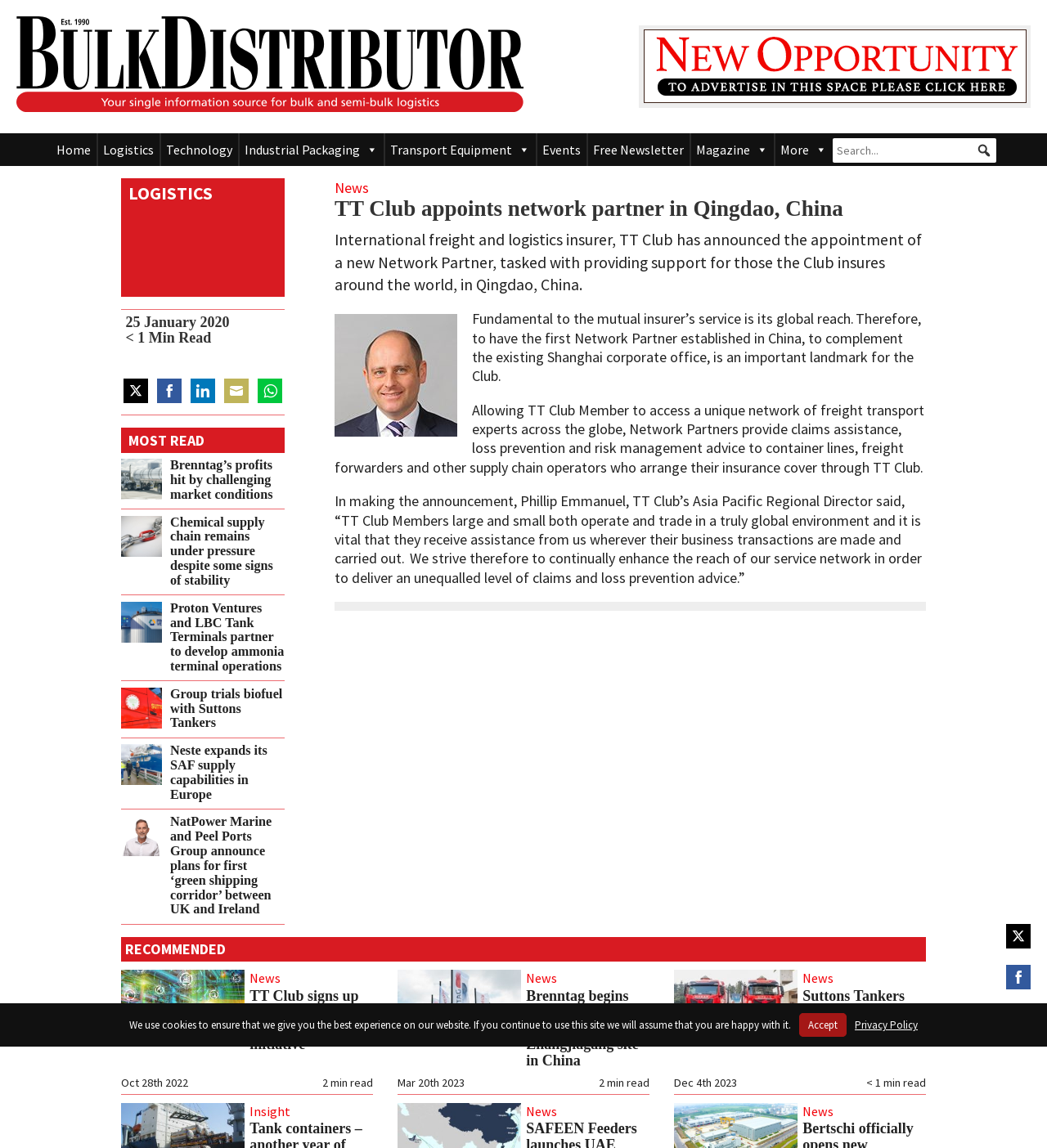Locate the bounding box coordinates of the element that should be clicked to fulfill the instruction: "Share on Twitter".

[0.118, 0.33, 0.141, 0.351]